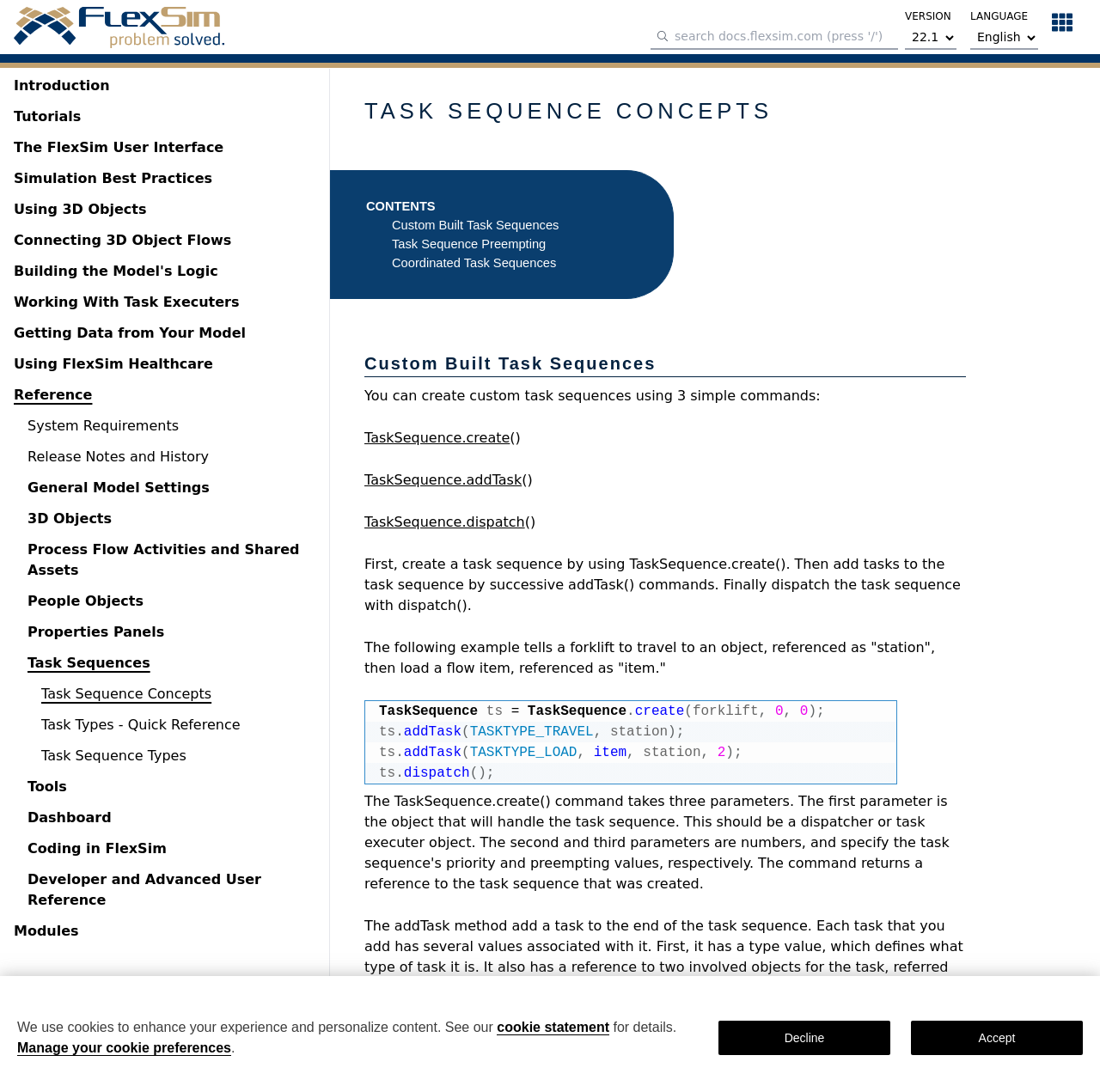Please predict the bounding box coordinates (top-left x, top-left y, bottom-right x, bottom-right y) for the UI element in the screenshot that fits the description: Task Types - Quick Reference

[0.038, 0.655, 0.218, 0.673]